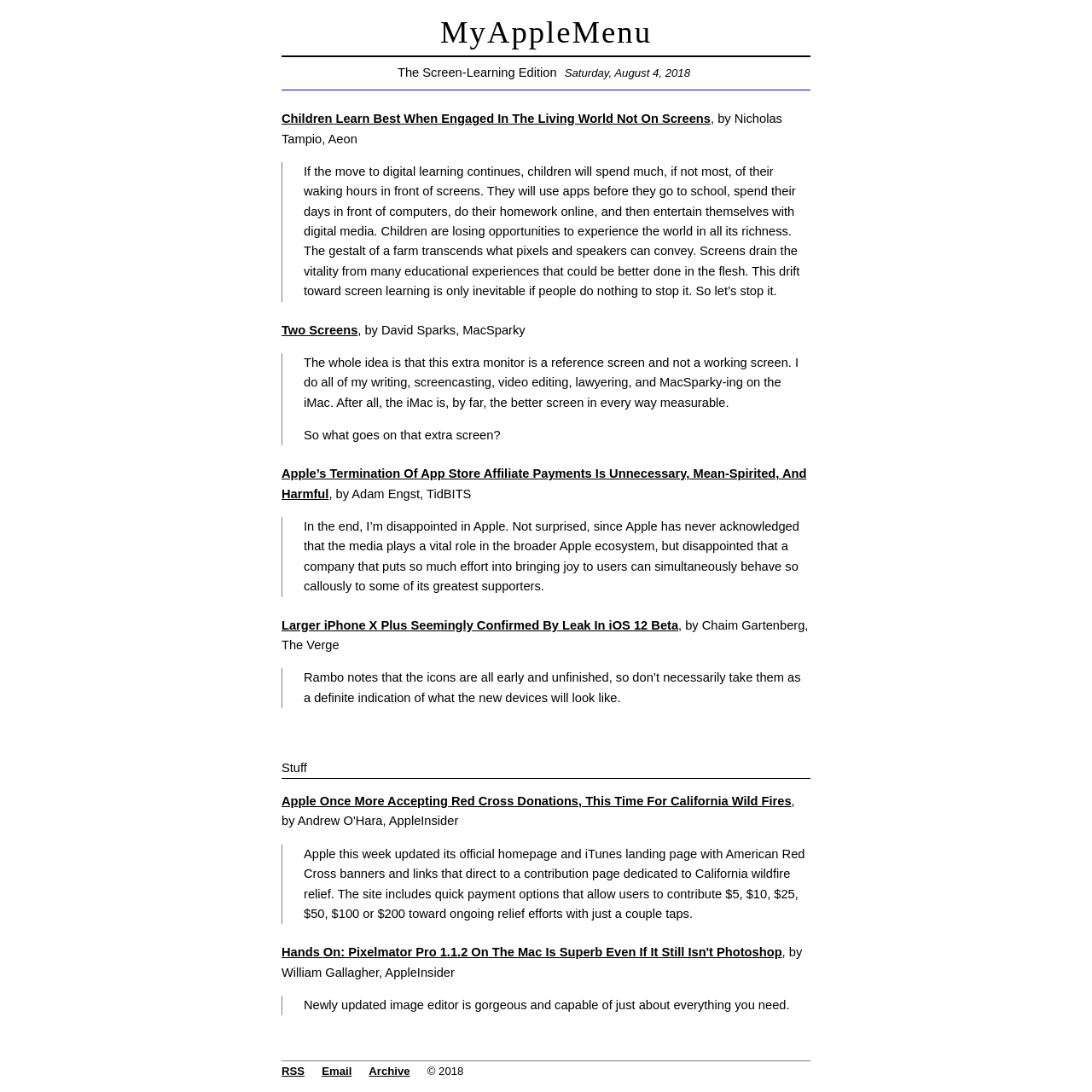Given the following UI element description: "Two Screens", find the bounding box coordinates in the webpage screenshot.

[0.258, 0.296, 0.328, 0.308]